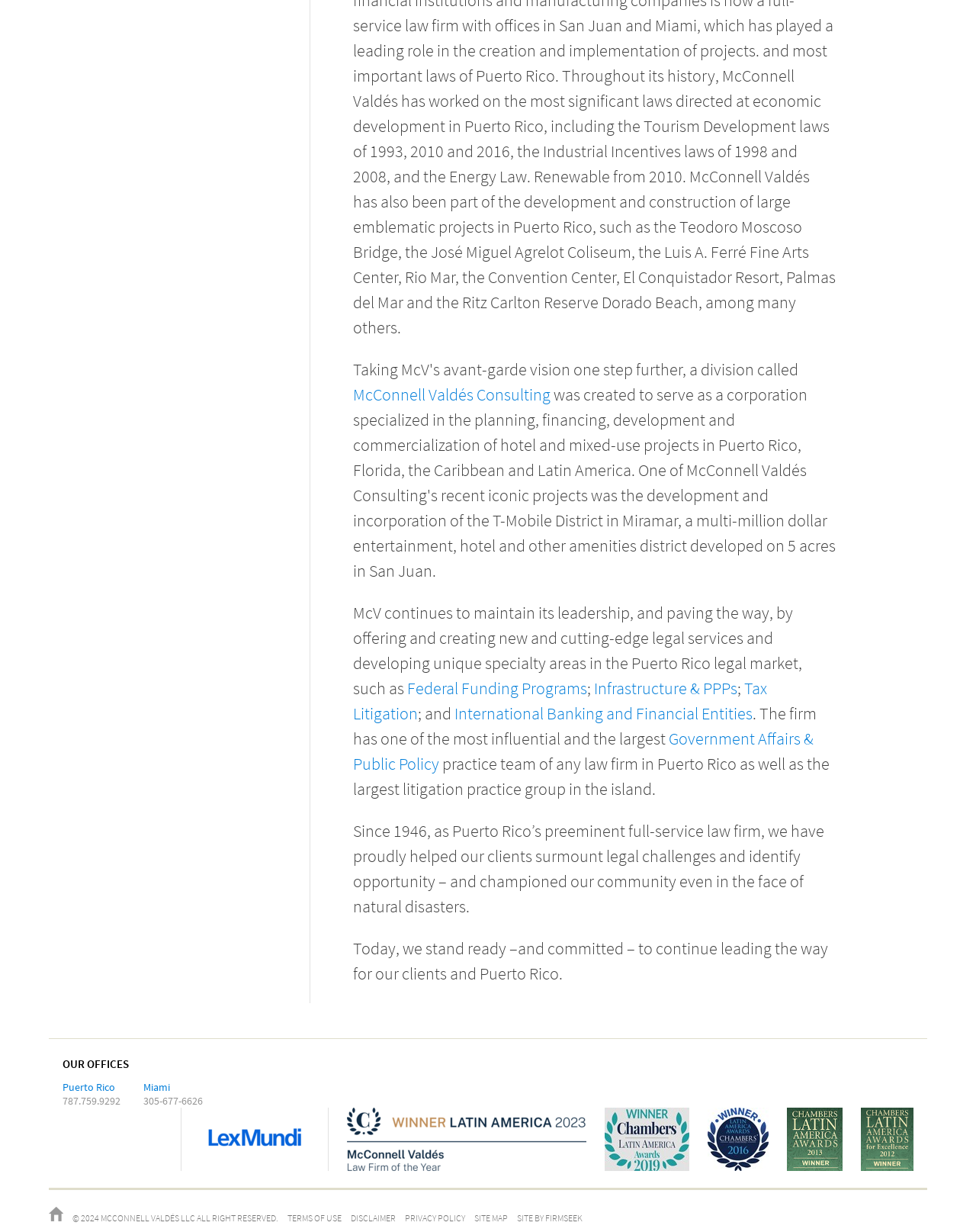Pinpoint the bounding box coordinates of the clickable element to carry out the following instruction: "Learn about Infrastructure & PPPs."

[0.609, 0.55, 0.755, 0.567]